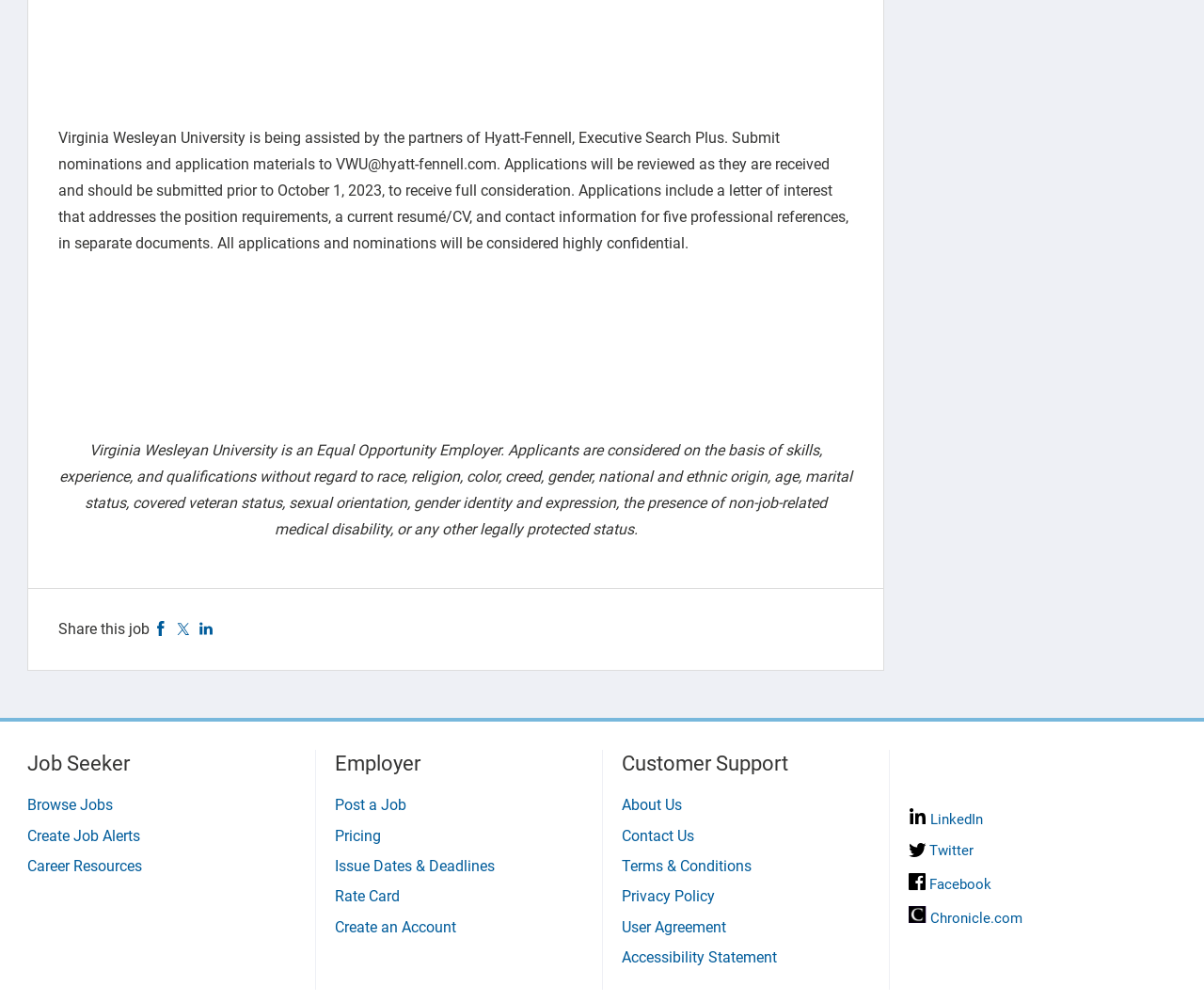Please determine the bounding box coordinates of the element to click on in order to accomplish the following task: "Contact Us". Ensure the coordinates are four float numbers ranging from 0 to 1, i.e., [left, top, right, bottom].

[0.516, 0.825, 0.577, 0.843]